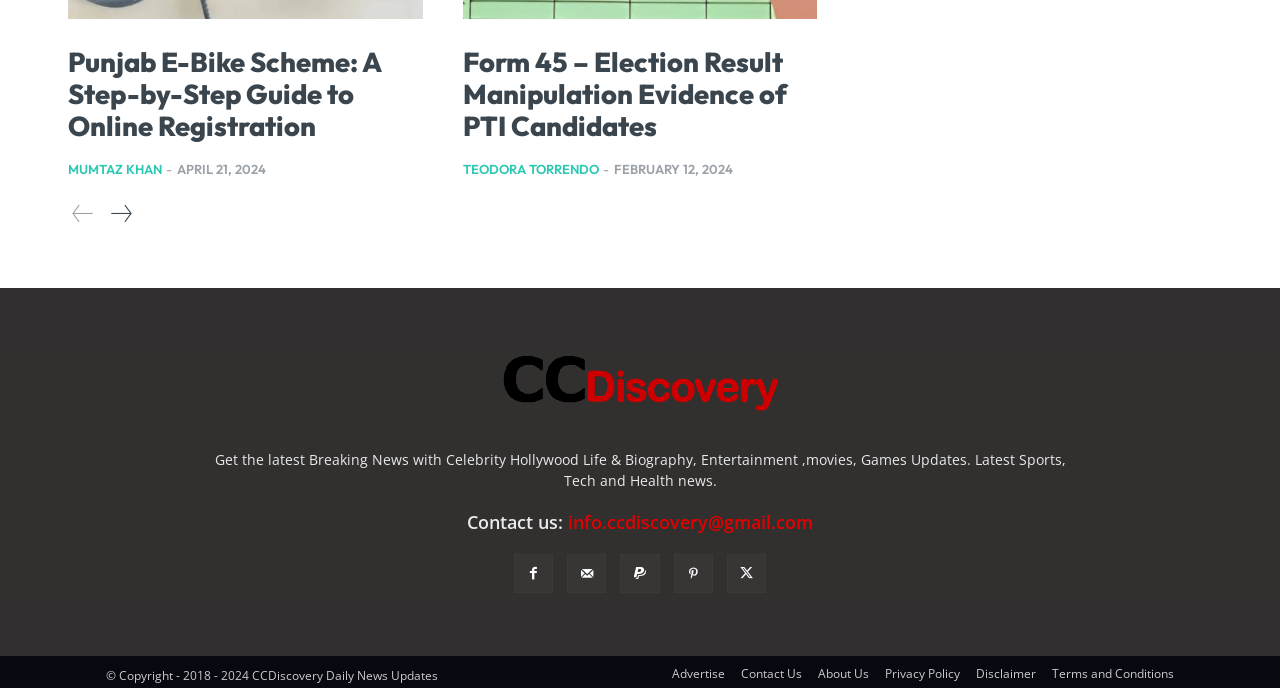Find the bounding box coordinates for the area that must be clicked to perform this action: "Contact us through email".

[0.444, 0.786, 0.635, 0.821]